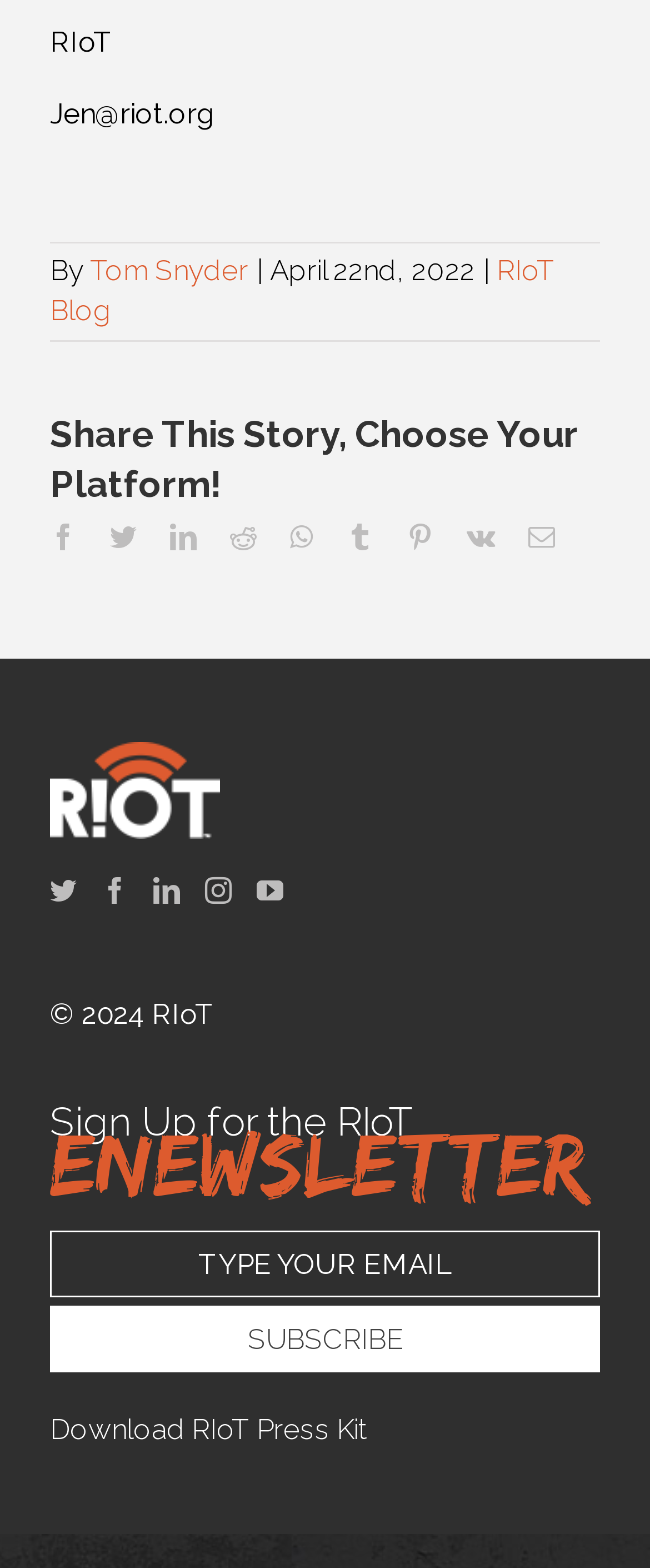Locate the bounding box of the UI element defined by this description: "Contact". The coordinates should be given as four float numbers between 0 and 1, formatted as [left, top, right, bottom].

None